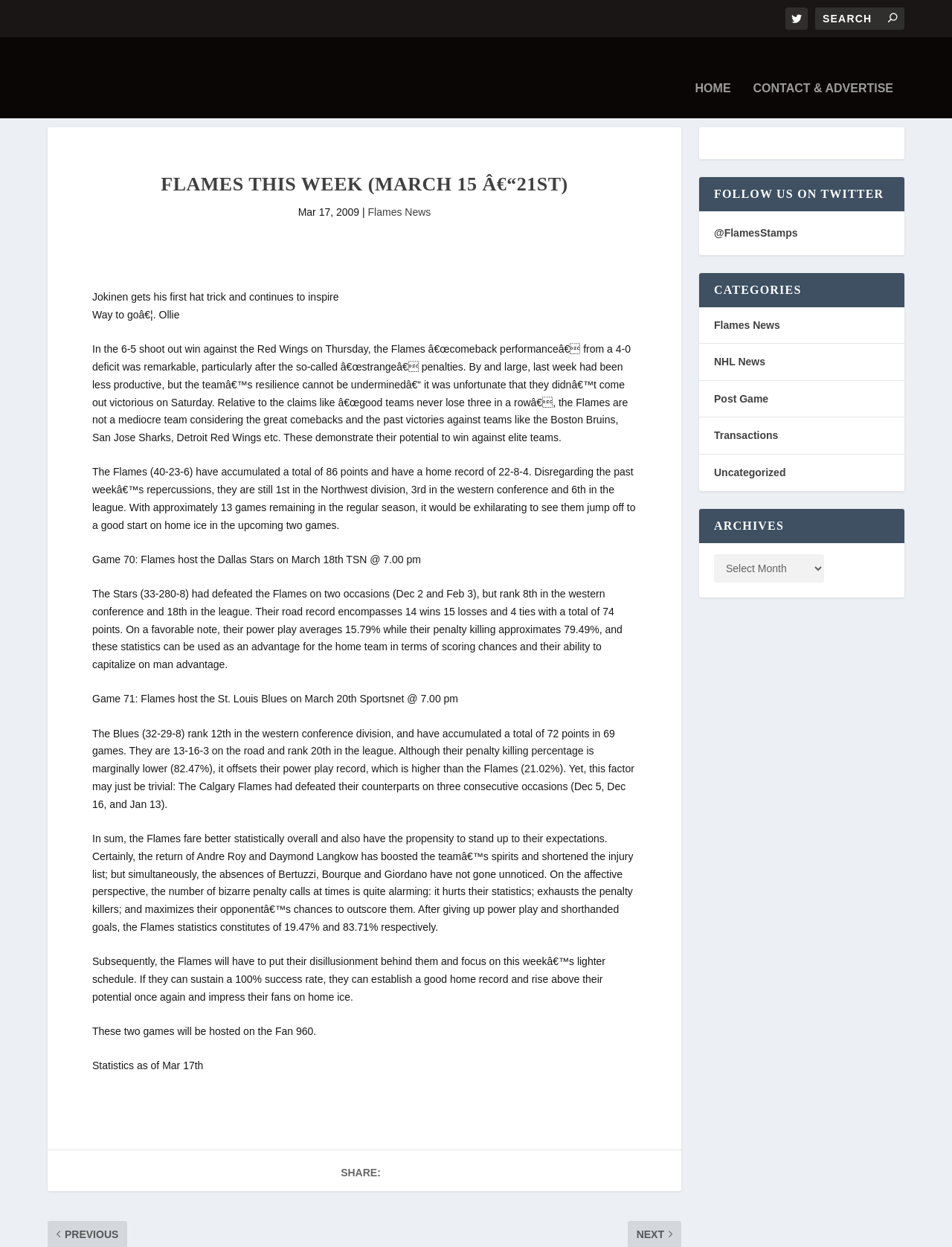Determine the coordinates of the bounding box for the clickable area needed to execute this instruction: "Read Flames News".

[0.386, 0.183, 0.453, 0.193]